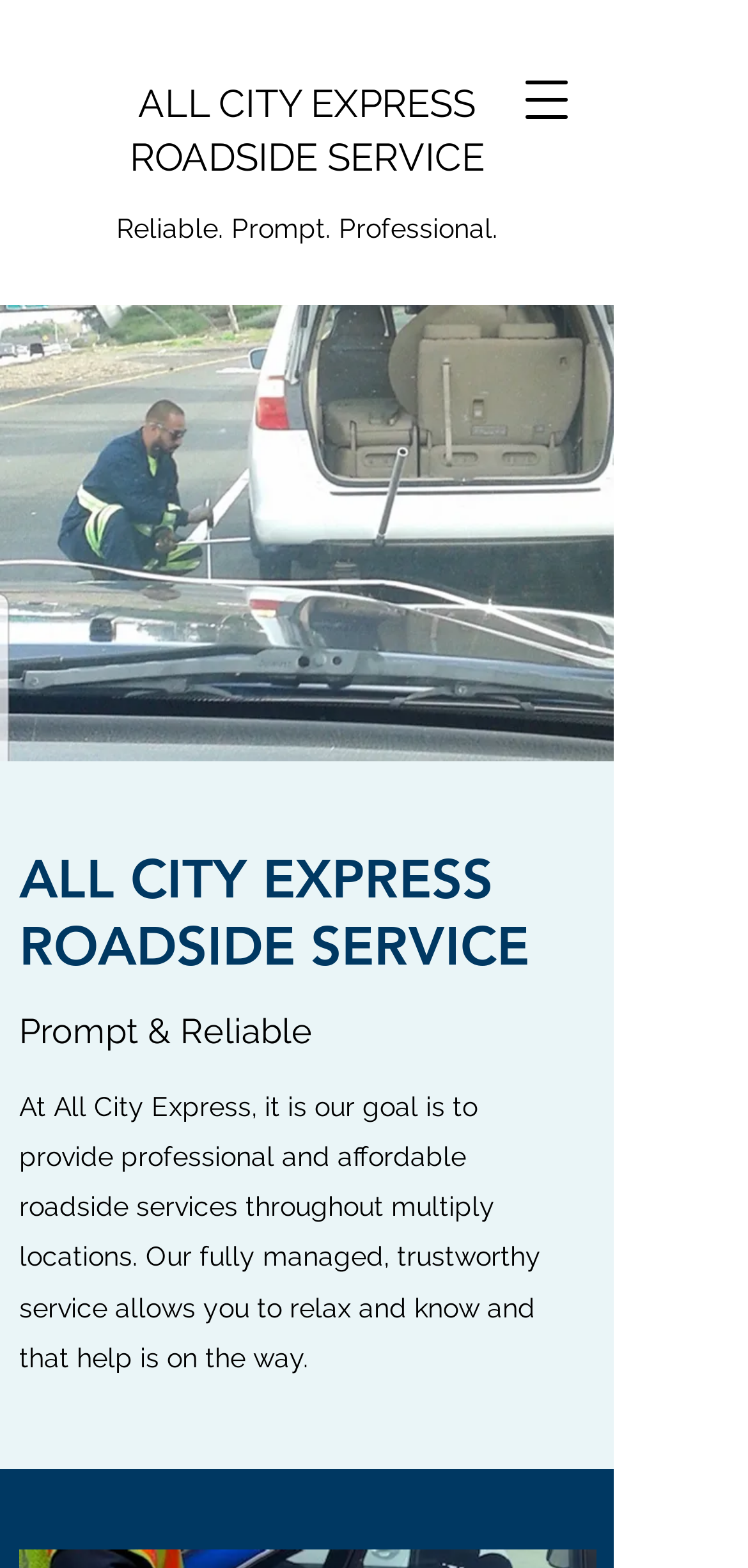Identify and provide the text content of the webpage's primary headline.

ALL CITY EXPRESS ROADSIDE SERVICE